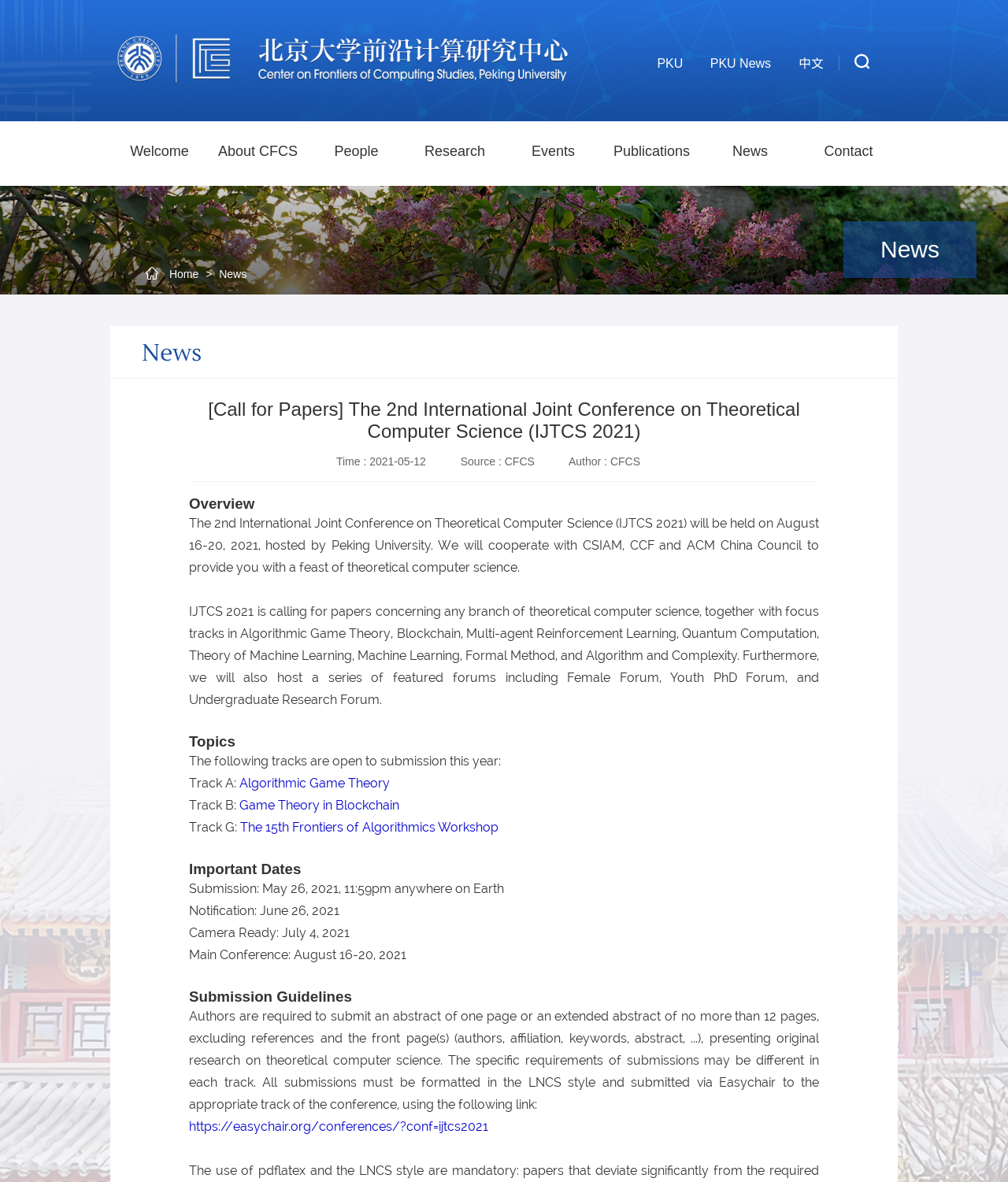Please identify the bounding box coordinates of the region to click in order to complete the given instruction: "search for something". The coordinates should be four float numbers between 0 and 1, i.e., [left, top, right, bottom].

[0.83, 0.047, 0.84, 0.067]